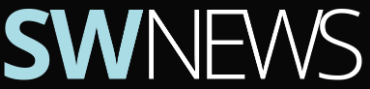Can you give a detailed response to the following question using the information from the image? What style of typography is used in the logo?

The caption describes the typography of the logo as modern, suggesting that it has a contemporary and sleek design, which is likely to appeal to a diverse audience interested in regional updates and stories.